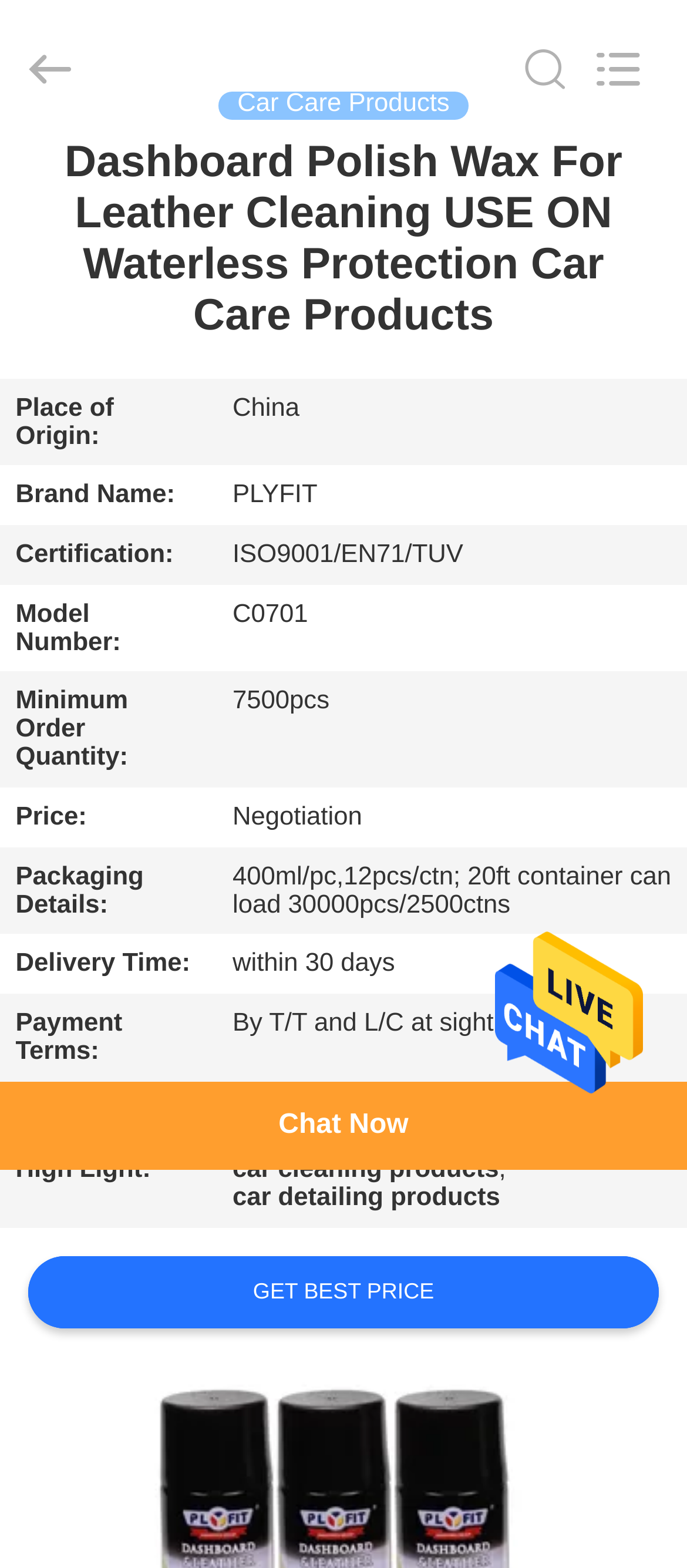Extract the primary heading text from the webpage.

Dashboard Polish Wax For Leather Cleaning USE ON Waterless Protection Car Care Products